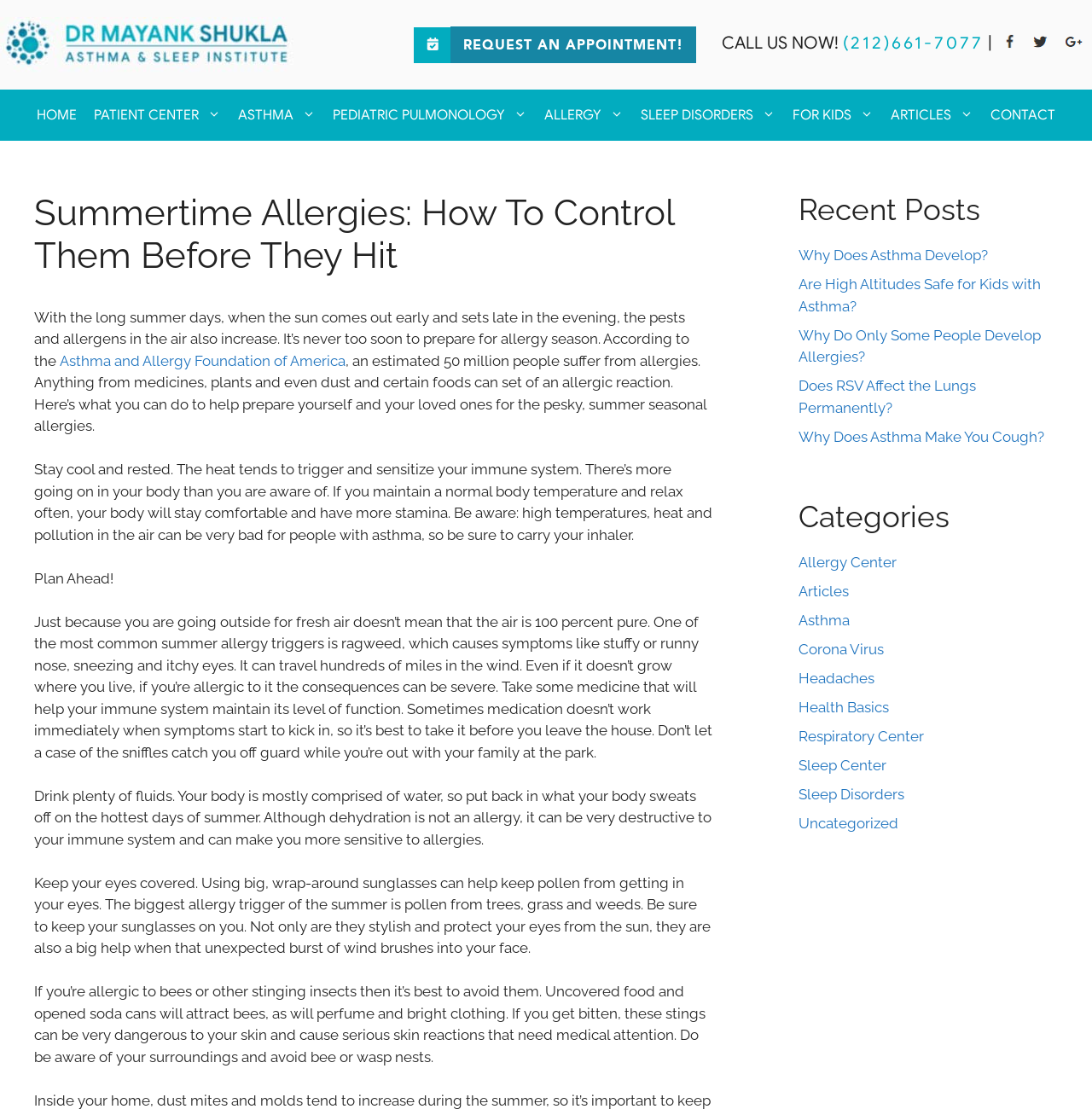Please determine the bounding box coordinates of the section I need to click to accomplish this instruction: "Read the article about 'Why Does Asthma Develop?'".

[0.731, 0.222, 0.905, 0.238]